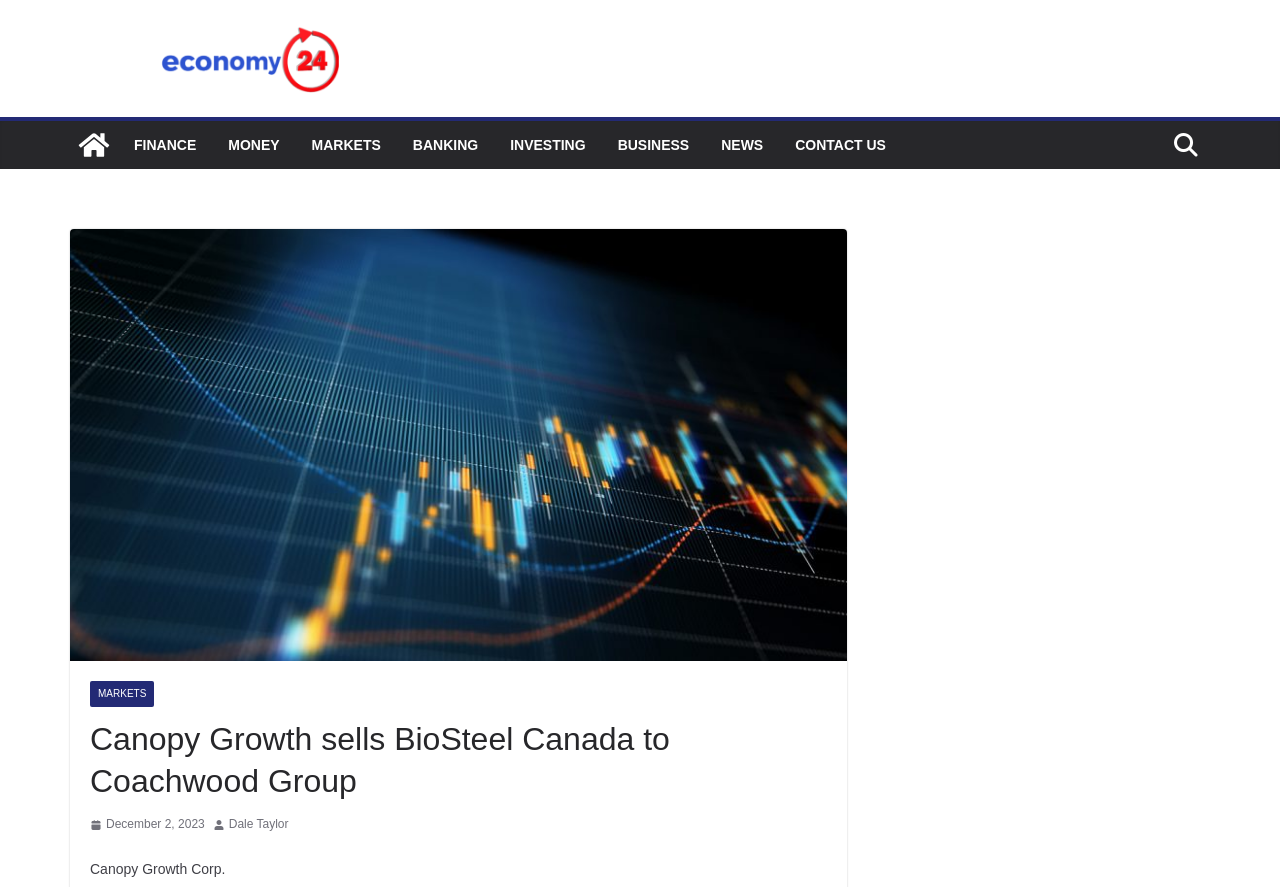Please provide the main heading of the webpage content.

Canopy Growth sells BioSteel Canada to Coachwood Group